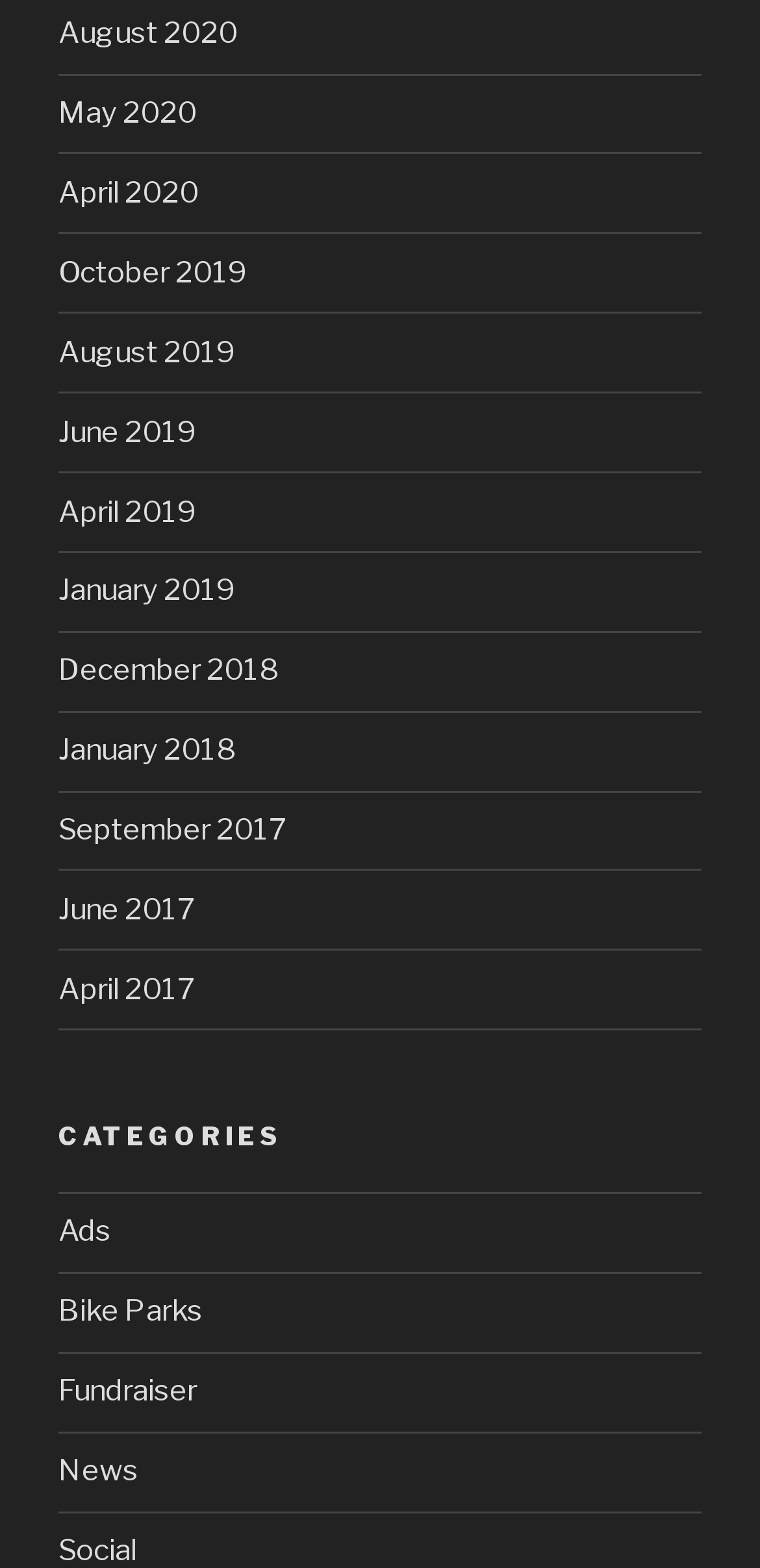Using the information in the image, could you please answer the following question in detail:
What is the latest year listed?

I looked at the list of links on the webpage and found the latest year listed, which is 2020, specifically the link 'August 2020'.